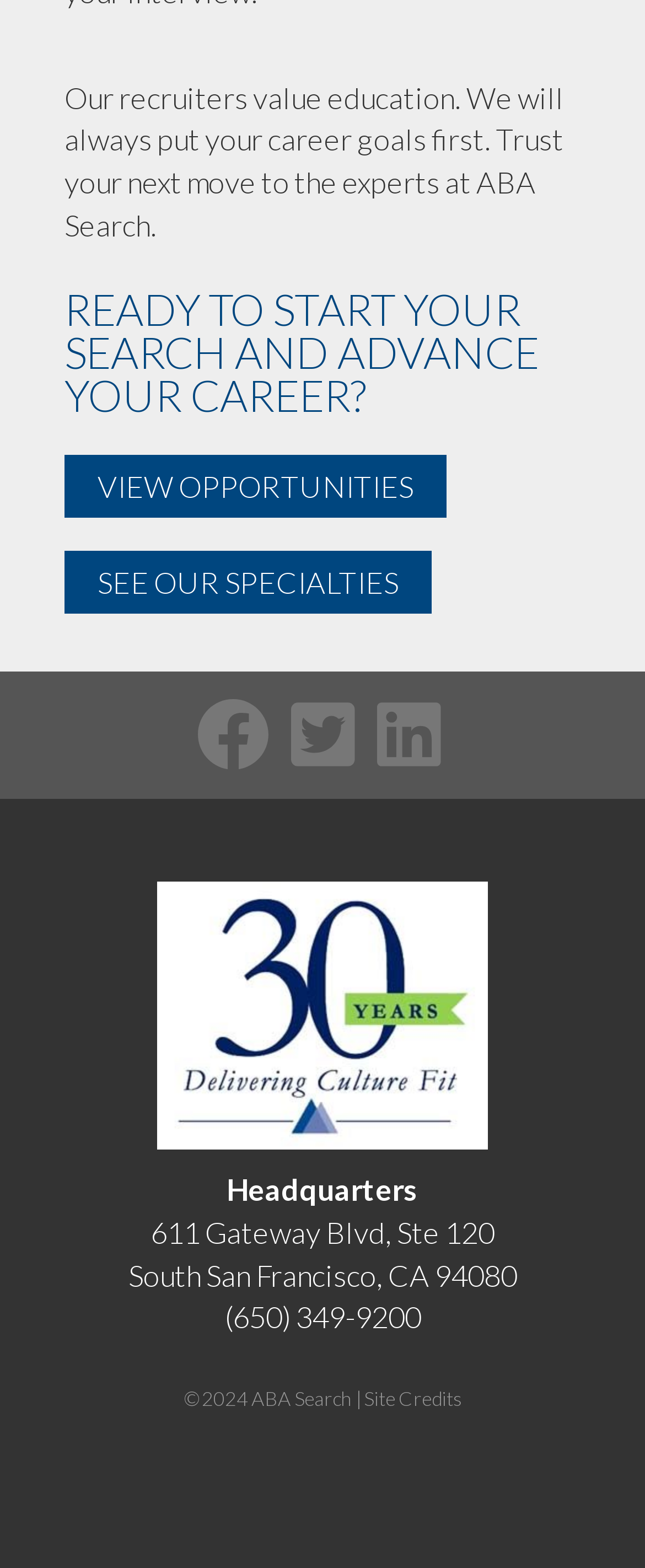How can users contact ABA Search?
Analyze the screenshot and provide a detailed answer to the question.

The link '(650) 349-9200' provides a phone number that users can call to contact ABA Search. This suggests that users can reach out to the agency via phone for inquiries or other purposes.